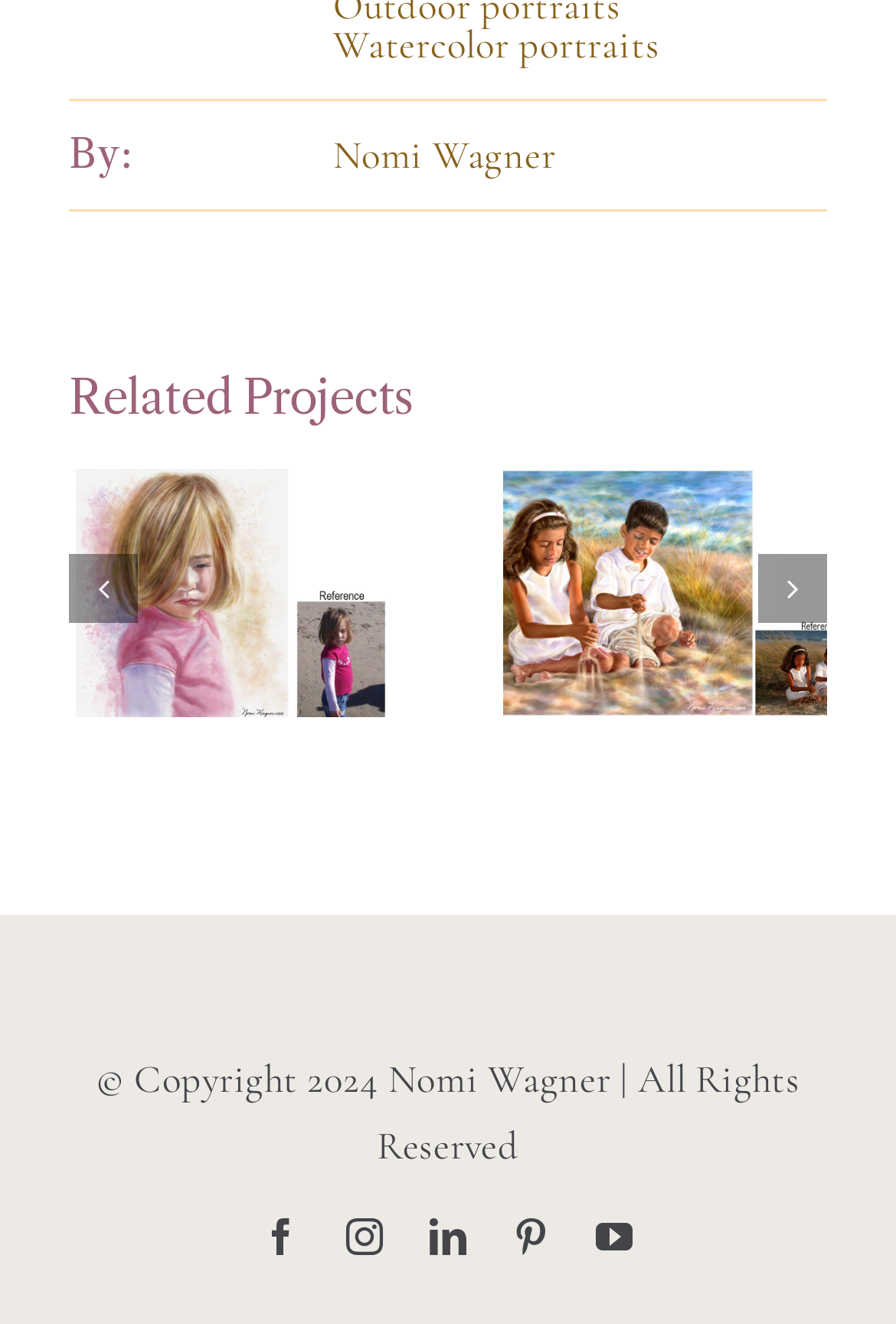What year is the copyright for?
Make sure to answer the question with a detailed and comprehensive explanation.

The copyright information at the bottom of the webpage mentions '© Copyright 2024 Nomi Wagner | All Rights Reserved', which indicates that the copyright is for the year 2024.